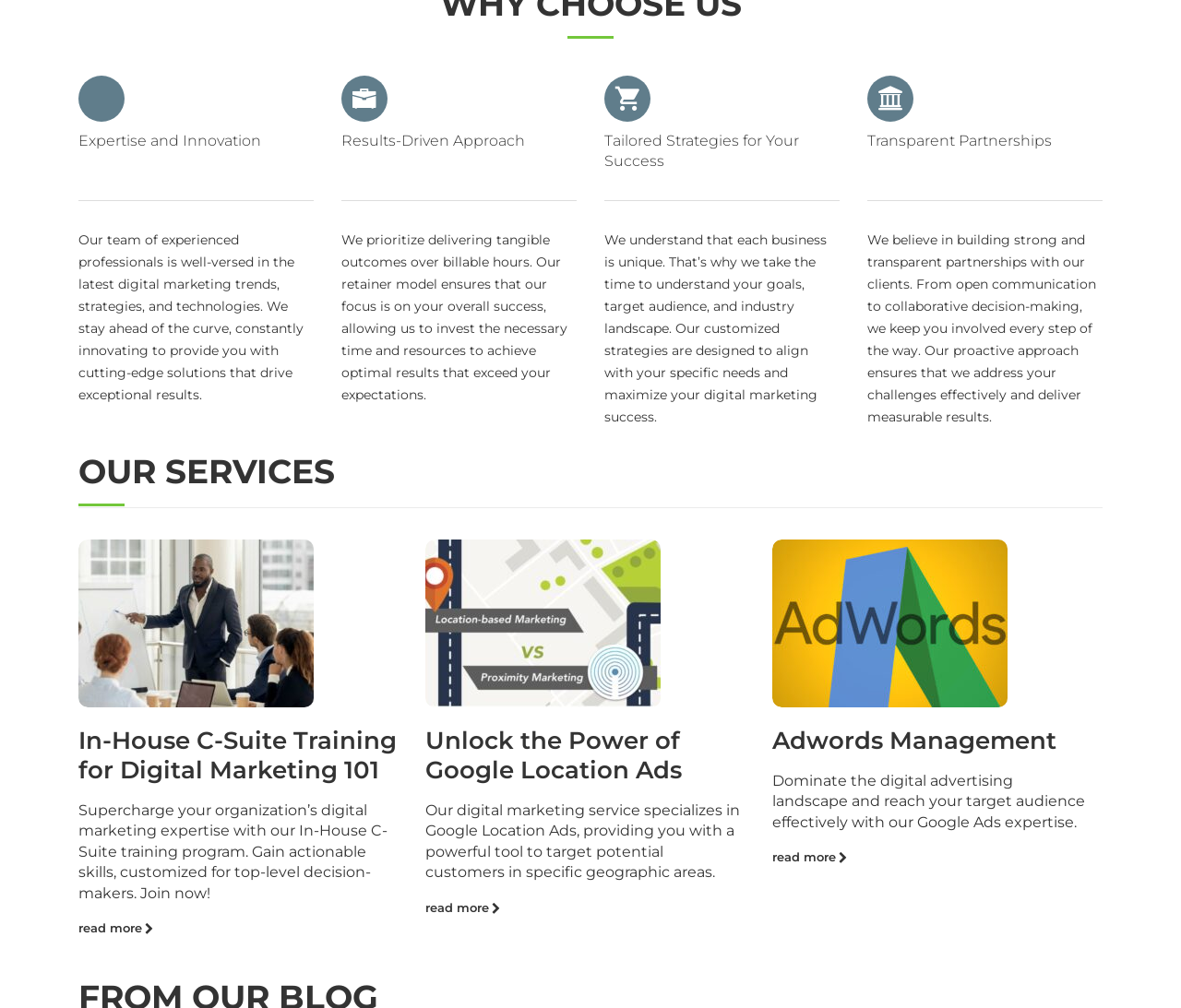Please find the bounding box coordinates of the element's region to be clicked to carry out this instruction: "Read more about Unlock the Power of Google Location Ads".

[0.36, 0.894, 0.414, 0.909]